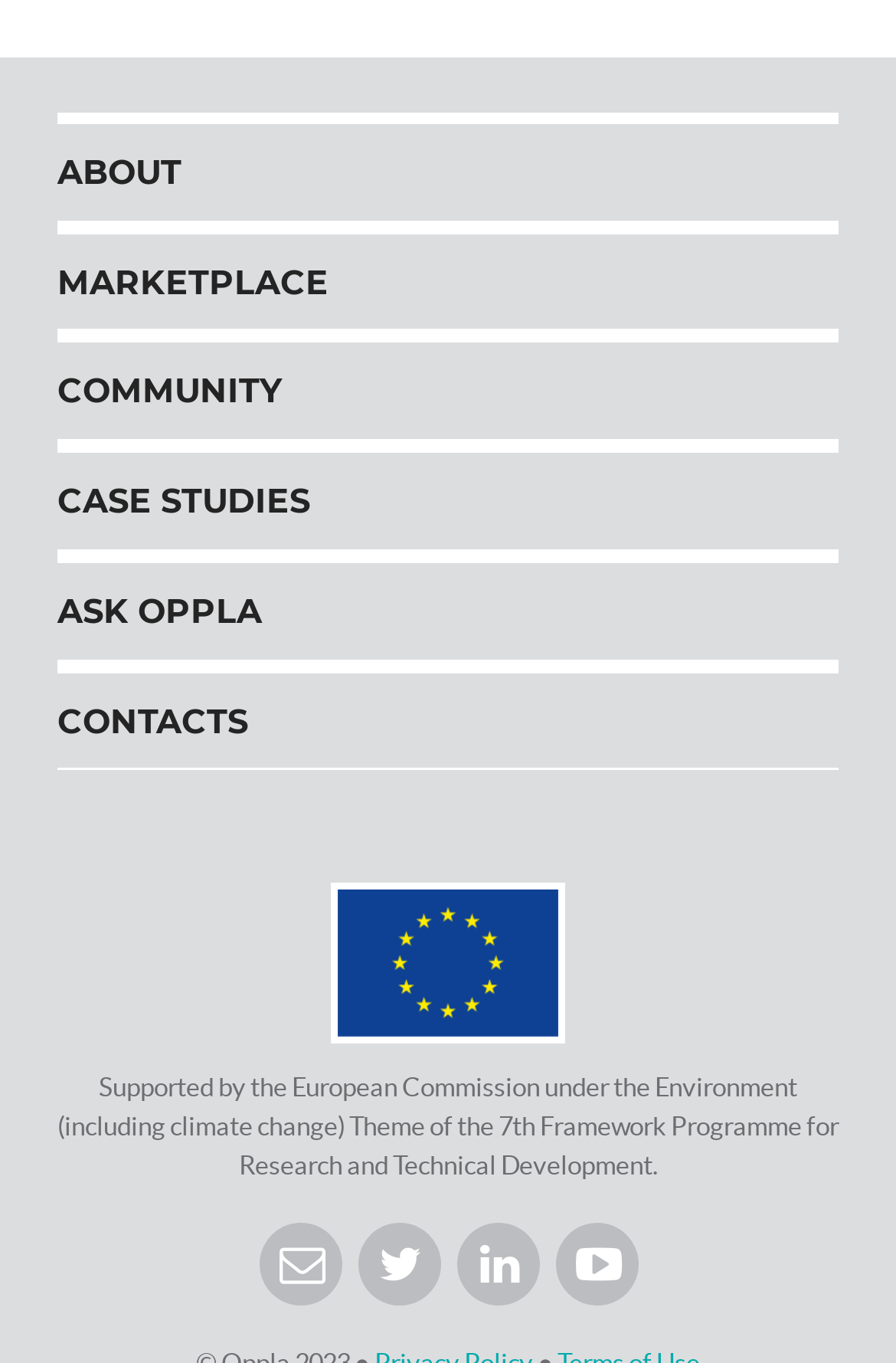Find the bounding box coordinates for the area you need to click to carry out the instruction: "Follow on Twitter". The coordinates should be four float numbers between 0 and 1, indicated as [left, top, right, bottom].

[0.399, 0.897, 0.491, 0.958]